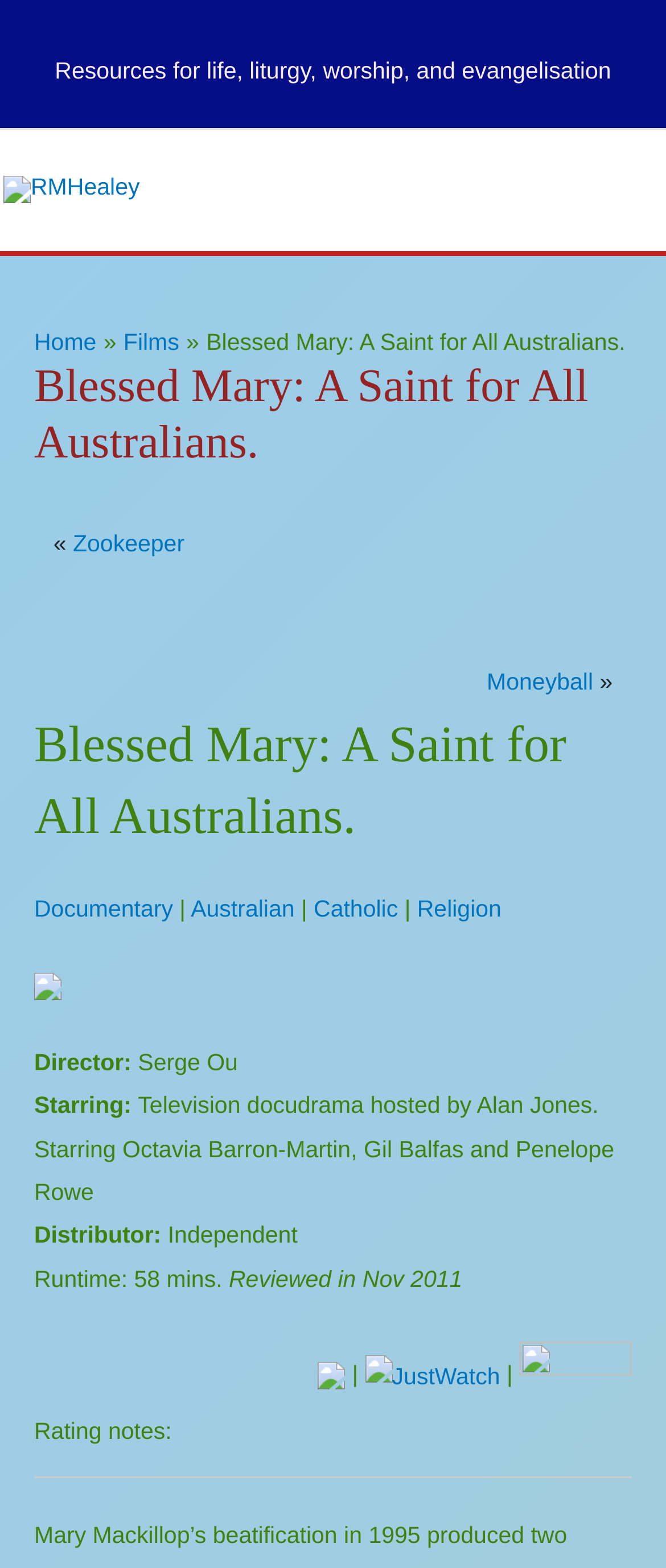Locate the bounding box coordinates of the element's region that should be clicked to carry out the following instruction: "Click the '« Zookeeper' button". The coordinates need to be four float numbers between 0 and 1, i.e., [left, top, right, bottom].

[0.051, 0.33, 0.306, 0.365]